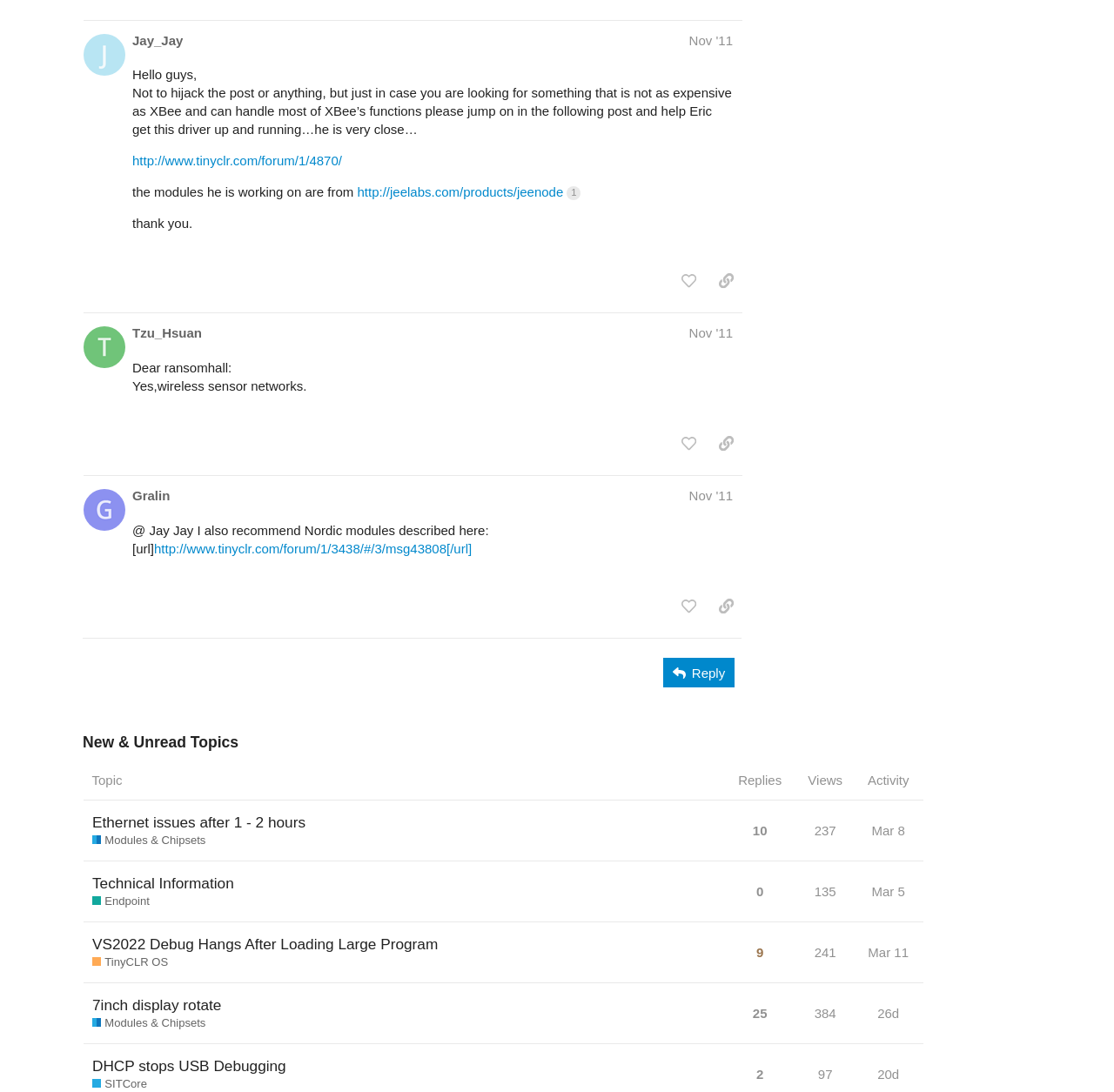Respond to the question below with a single word or phrase: What is the name of the module recommended by Gralin?

Nordic modules